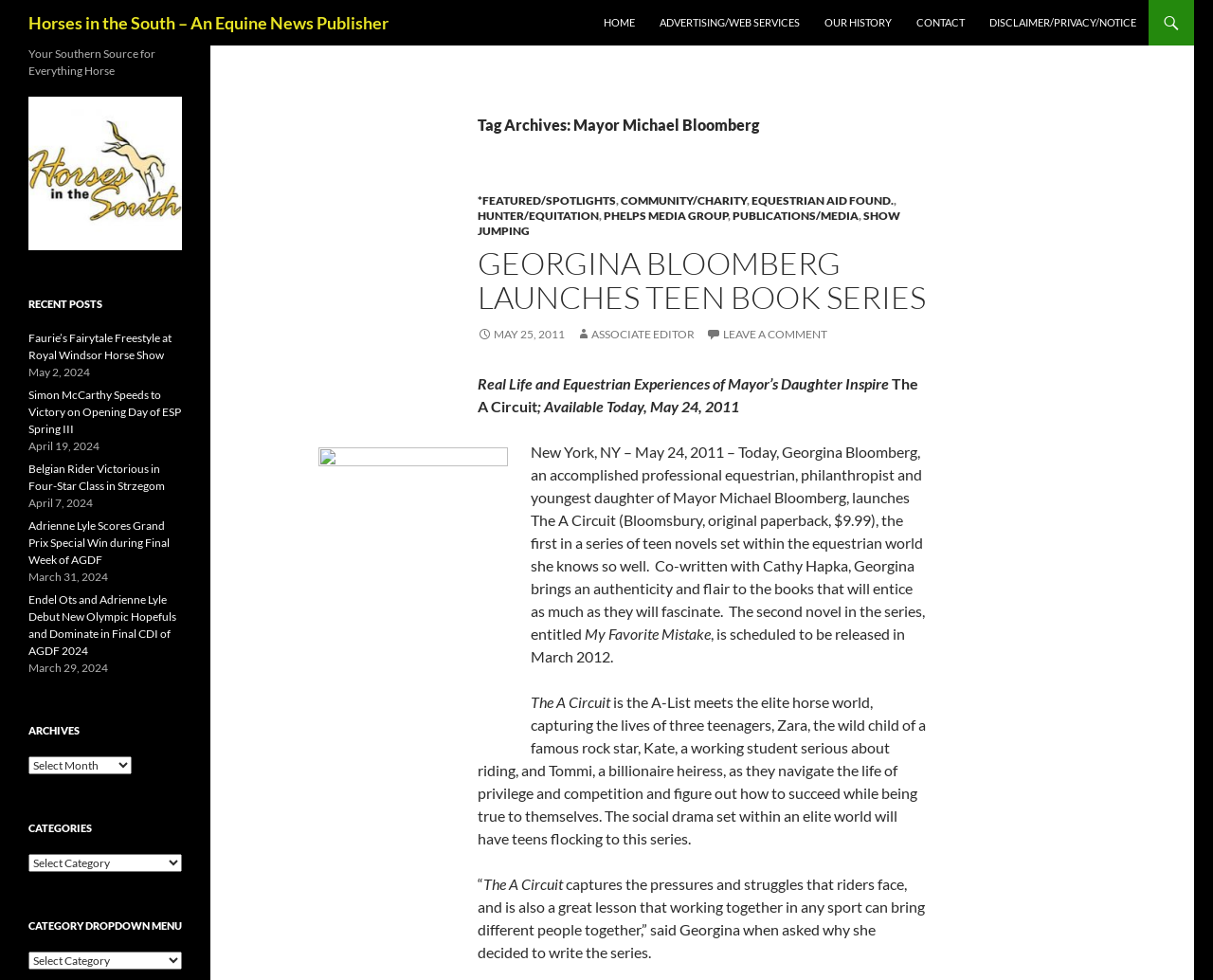Locate the bounding box coordinates of the clickable area to execute the instruction: "Click on HOME". Provide the coordinates as four float numbers between 0 and 1, represented as [left, top, right, bottom].

[0.488, 0.0, 0.533, 0.046]